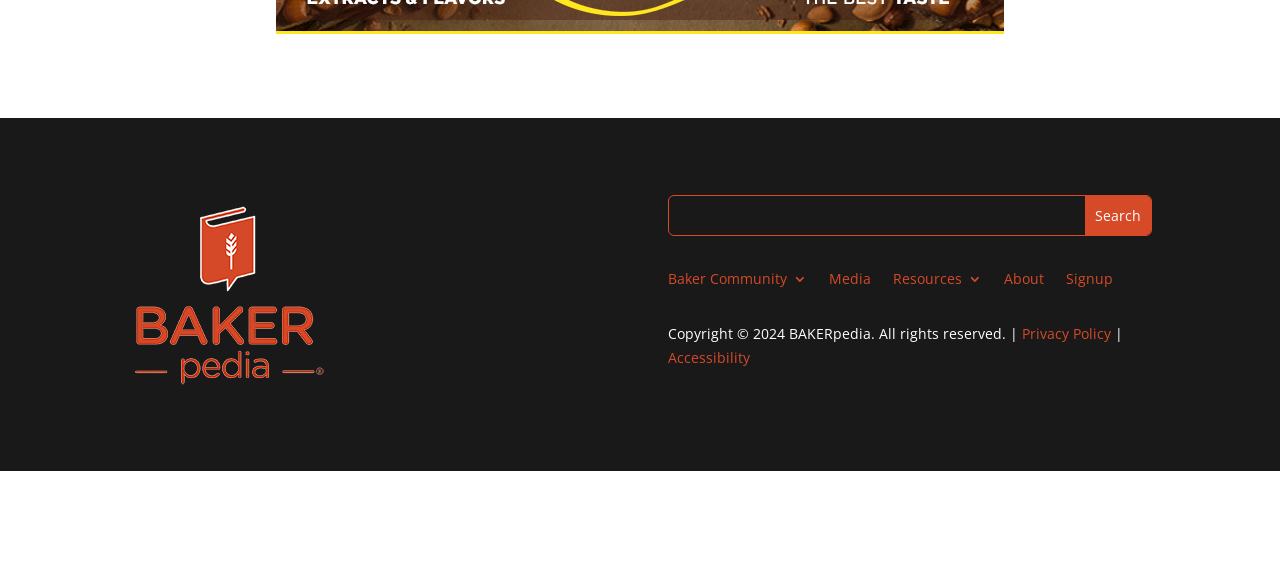Find the bounding box coordinates of the UI element according to this description: "Signup".

[0.833, 0.472, 0.87, 0.51]